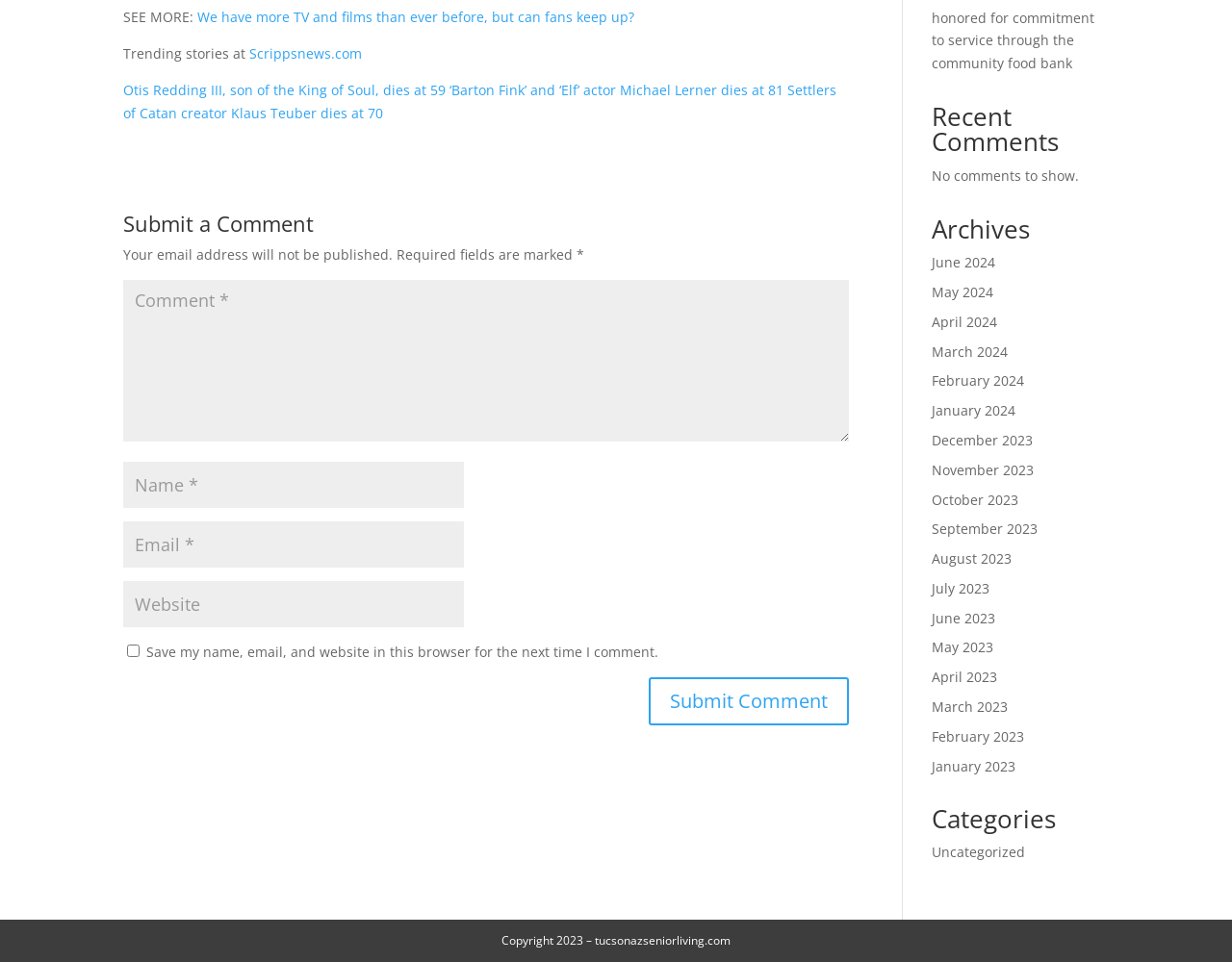Given the description of the UI element: "input value="Email *" aria-describedby="email-notes" name="email"", predict the bounding box coordinates in the form of [left, top, right, bottom], with each value being a float between 0 and 1.

[0.1, 0.542, 0.377, 0.59]